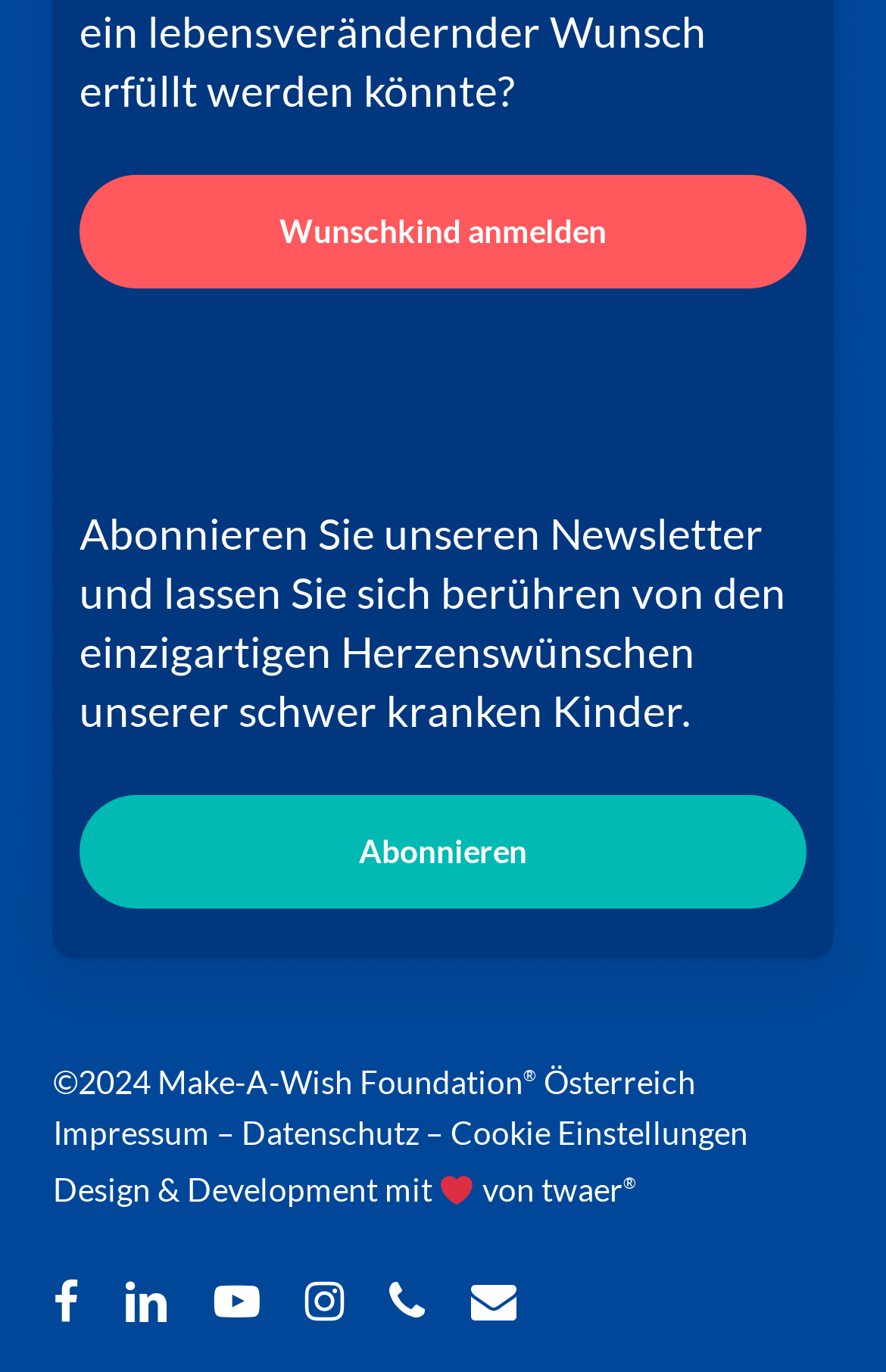Please specify the bounding box coordinates for the clickable region that will help you carry out the instruction: "Subscribe to the newsletter".

[0.09, 0.578, 0.91, 0.661]